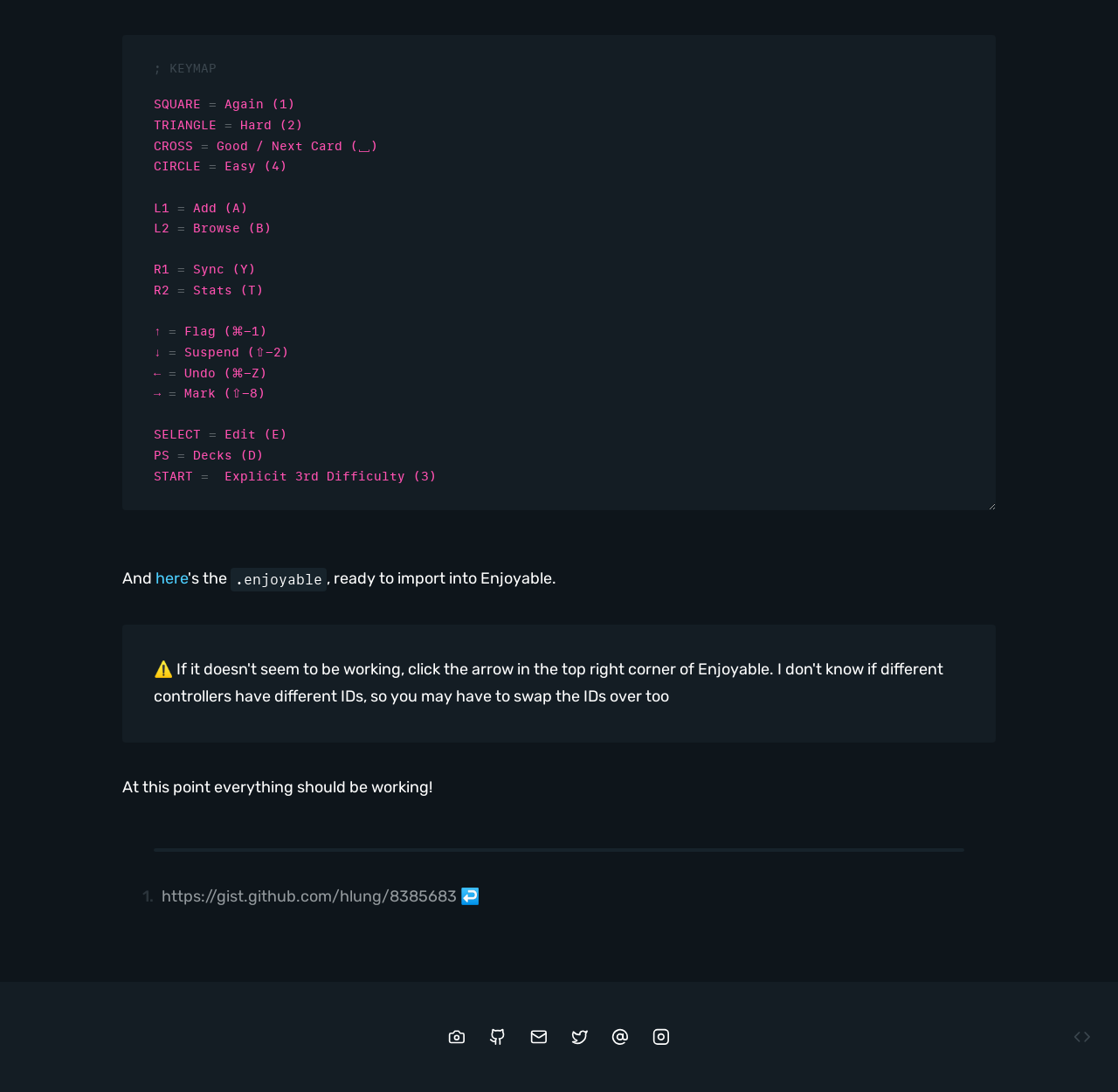Please study the image and answer the question comprehensively:
What is the link to GitHub?

The link to GitHub is https://github.com, which is indicated by the link element with the text 'GitHub' at coordinates [0.427, 0.931, 0.463, 0.968].